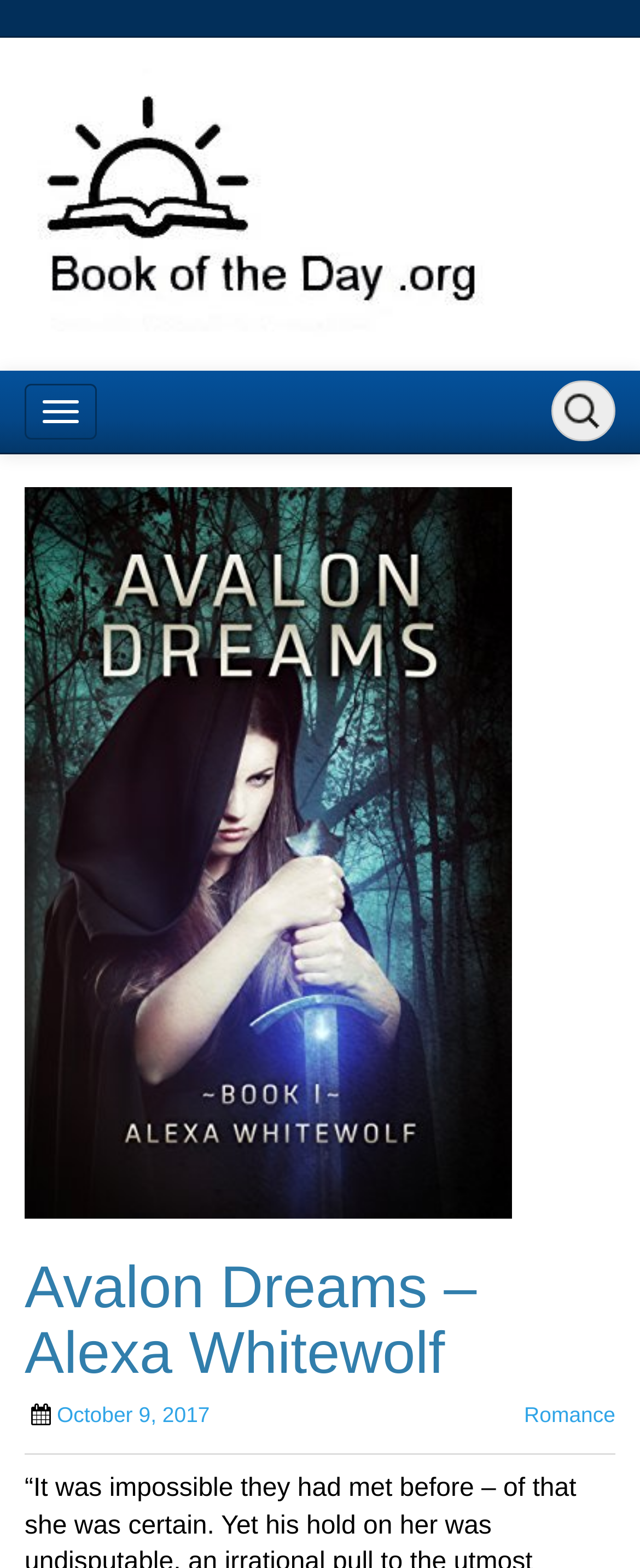What is the genre of the book?
Please provide a single word or phrase based on the screenshot.

Romance